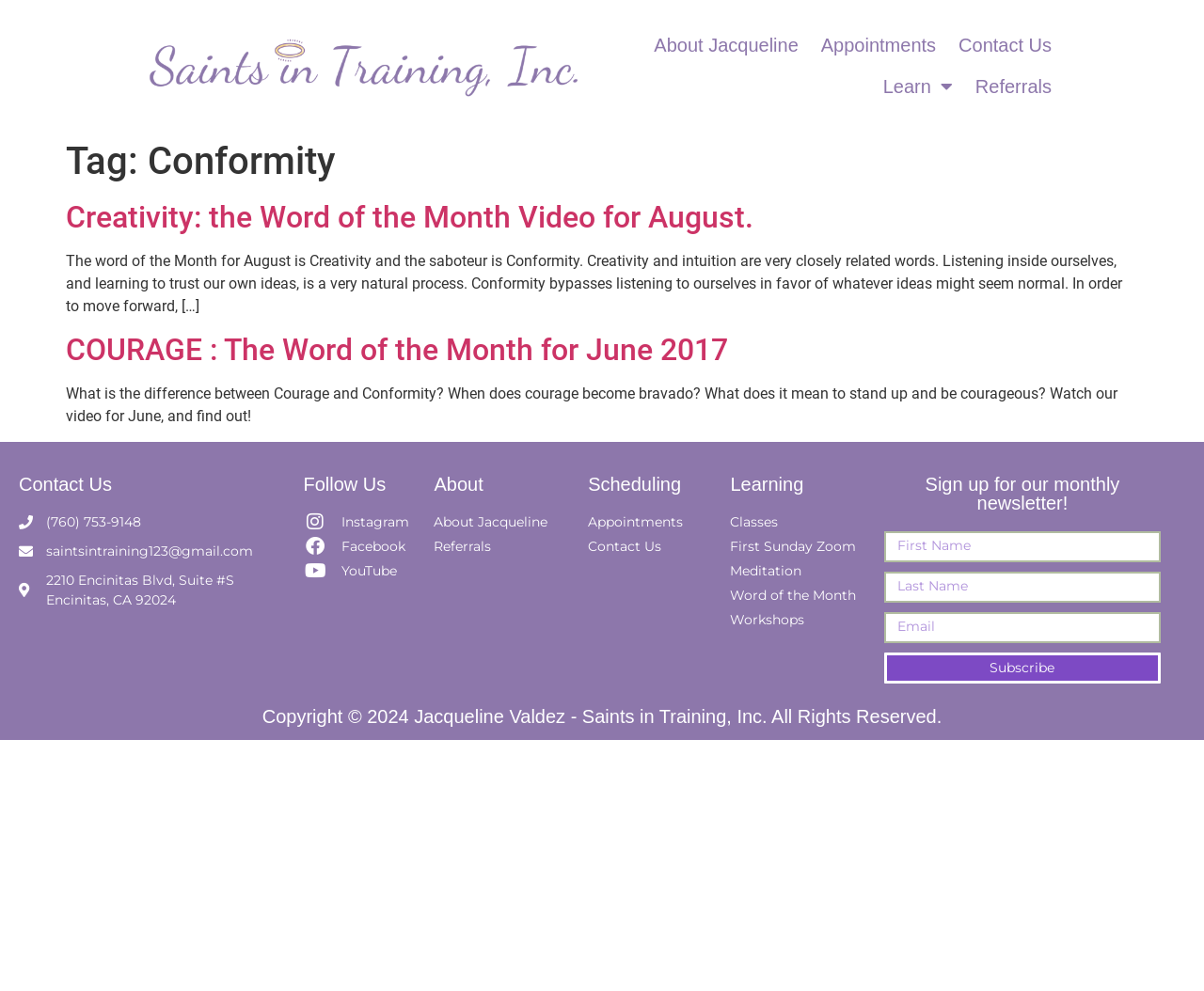Please specify the bounding box coordinates of the region to click in order to perform the following instruction: "Click the 'About Jacqueline' link".

[0.534, 0.025, 0.672, 0.066]